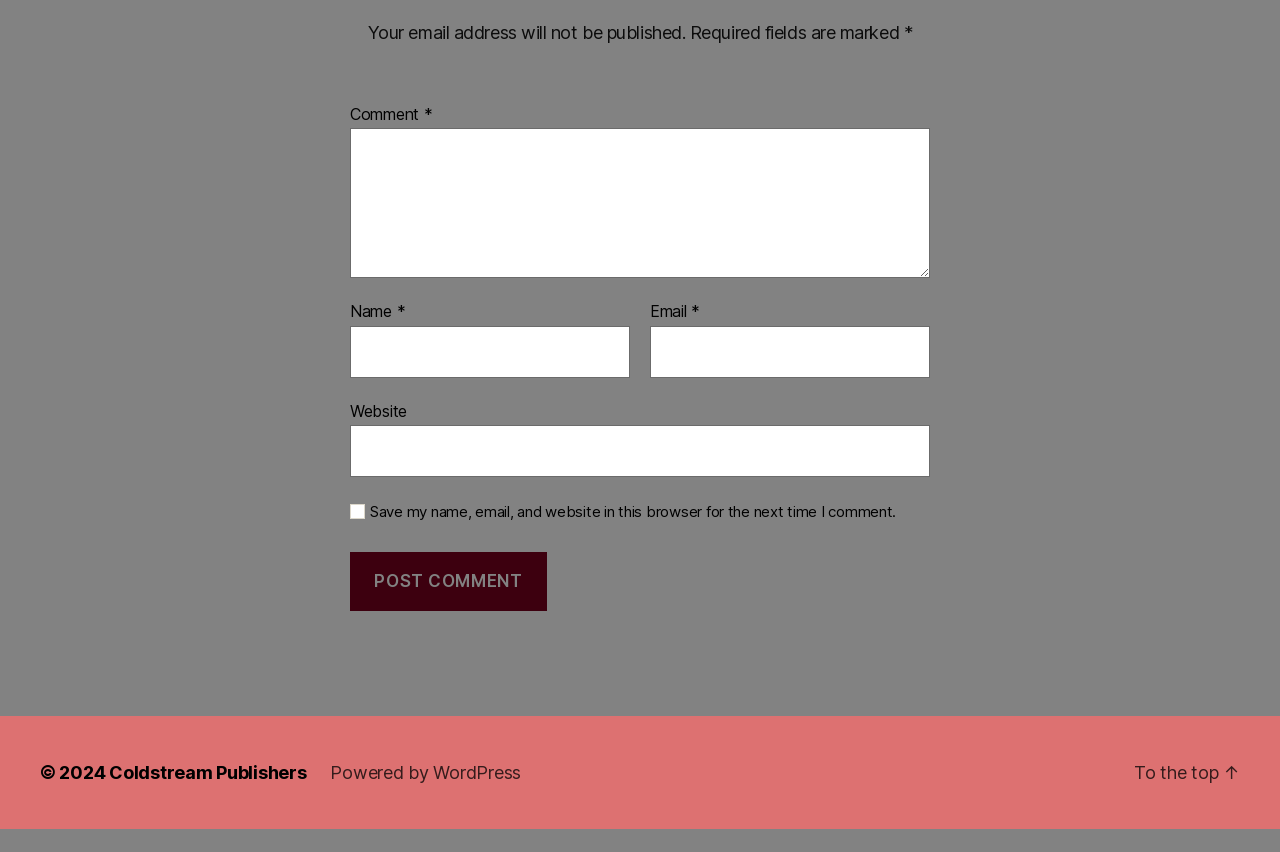Given the element description: "Coldstream Publishers", predict the bounding box coordinates of this UI element. The coordinates must be four float numbers between 0 and 1, given as [left, top, right, bottom].

[0.085, 0.921, 0.239, 0.946]